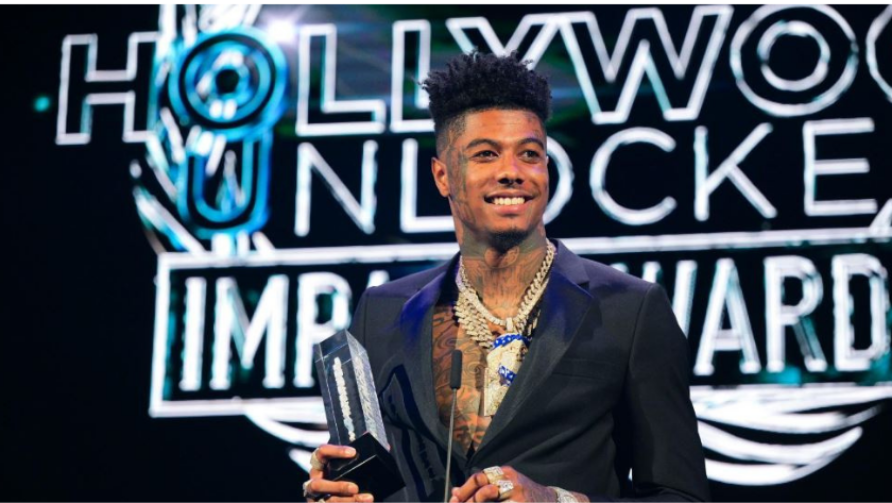What is the name of the event?
Provide a well-explained and detailed answer to the question.

The vibrant backdrop of the image features the event's name, 'Hollywood Unlocked Impact Awards', in bold lettering, which suggests that the event is a significant and celebratory occasion.